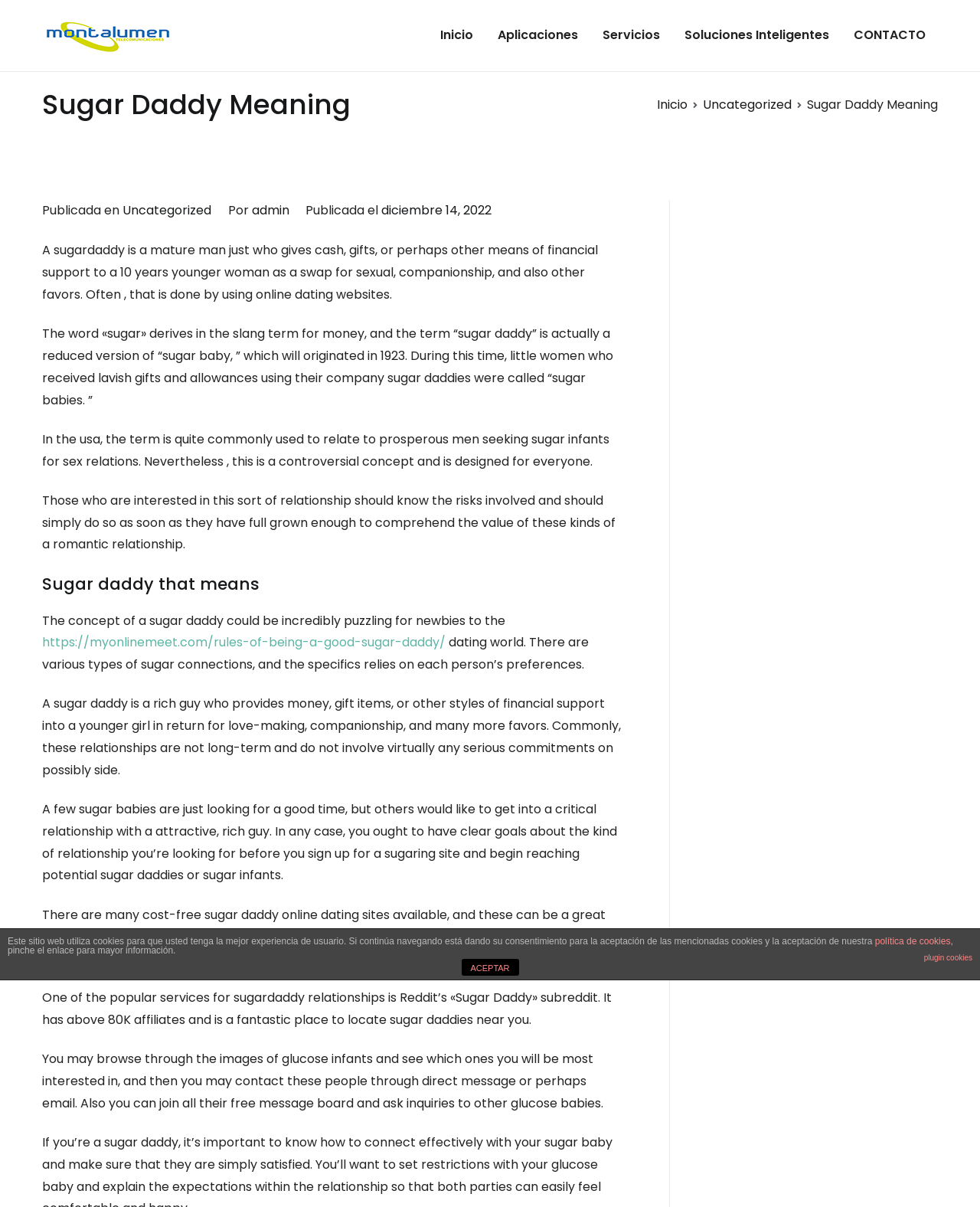Specify the bounding box coordinates for the region that must be clicked to perform the given instruction: "Click the 'CONTACTO' link".

[0.871, 0.02, 0.945, 0.039]